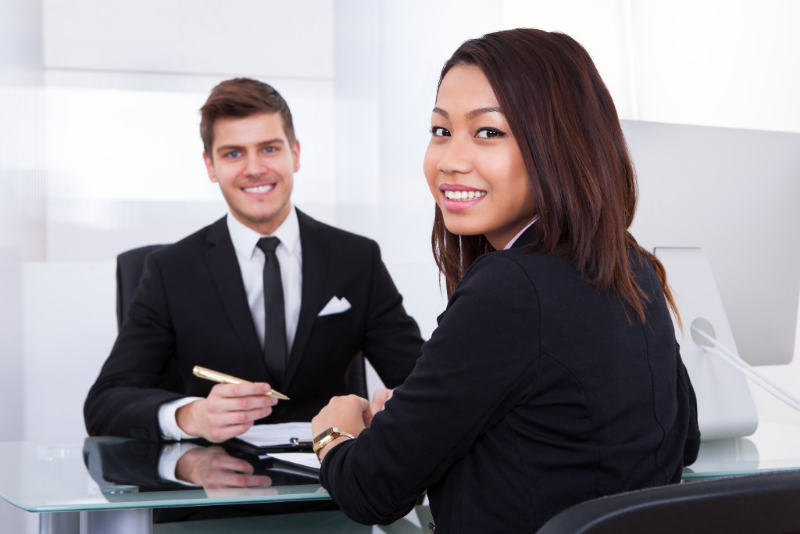Convey all the details present in the image.

In a modern office setting, a professional interaction unfolds as a young woman smiles confidently, seated at a glass table. She wears a sleek black blazer and appears engaged in conversation. Opposite her, a man in a tailored suit and tie holds a pen and notepad, suggesting a meeting in progress. The minimalist background hints at a contemporary work environment, embodying the dynamic nature of business discussions. This image encapsulates the essence of collaboration and the importance of building professional relationships, particularly relevant for businesses considering the benefits of hiring third-party consultants.